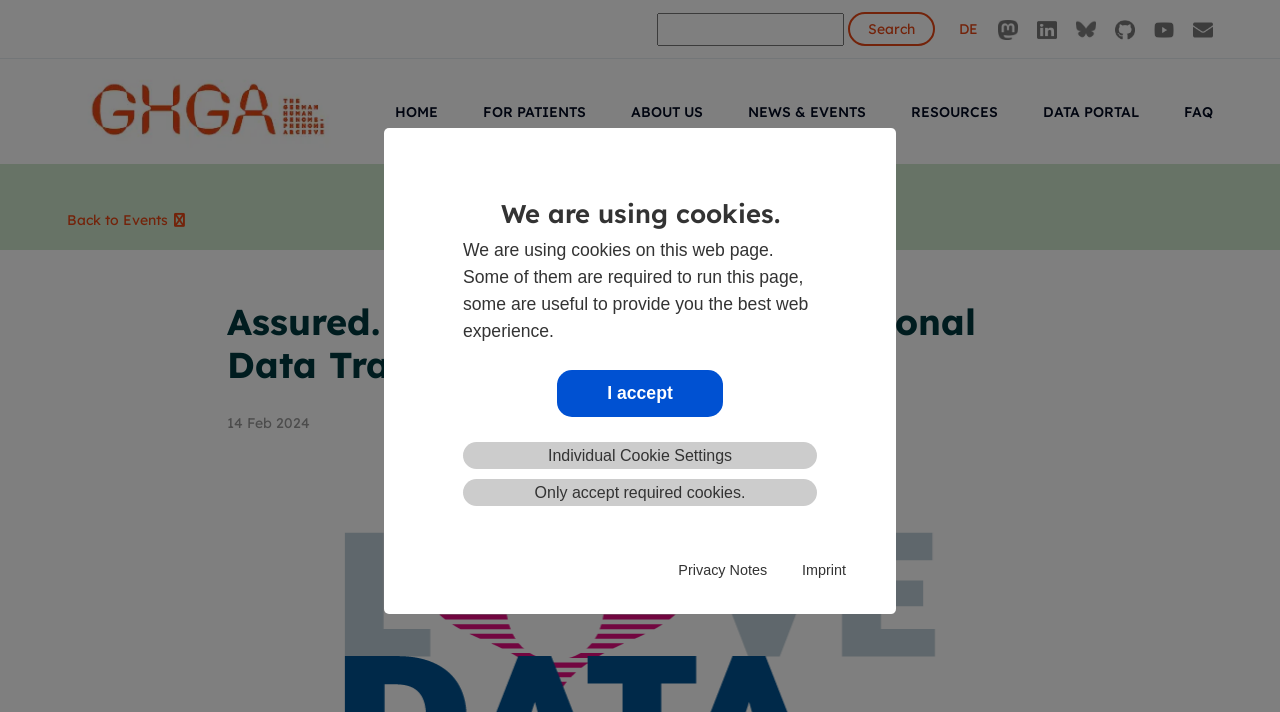Could you specify the bounding box coordinates for the clickable section to complete the following instruction: "Visit the German Human Genome-Phenome Archive"?

[0.052, 0.083, 0.272, 0.23]